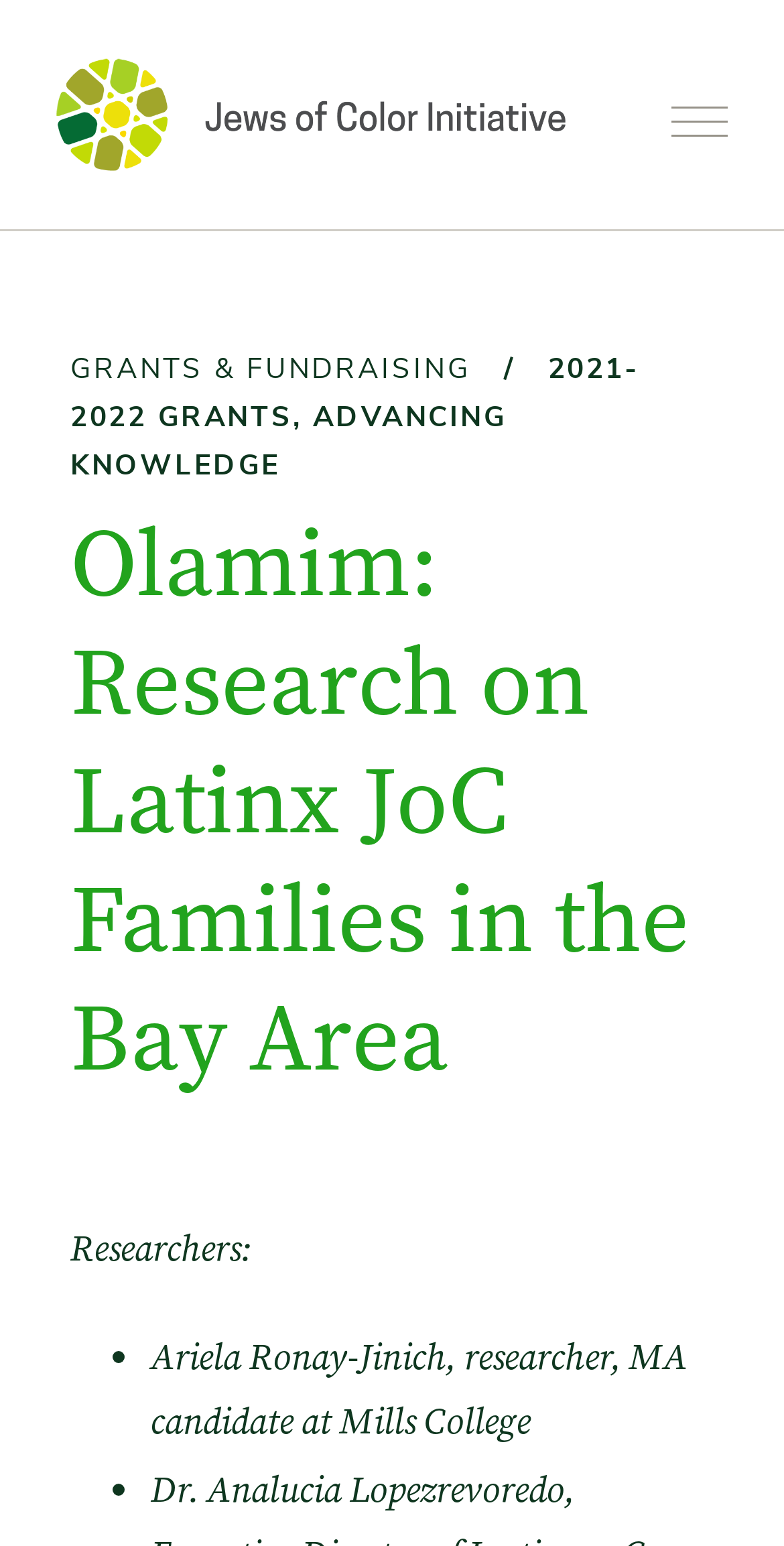Answer the question below in one word or phrase:
How many links are there in the heading element?

3